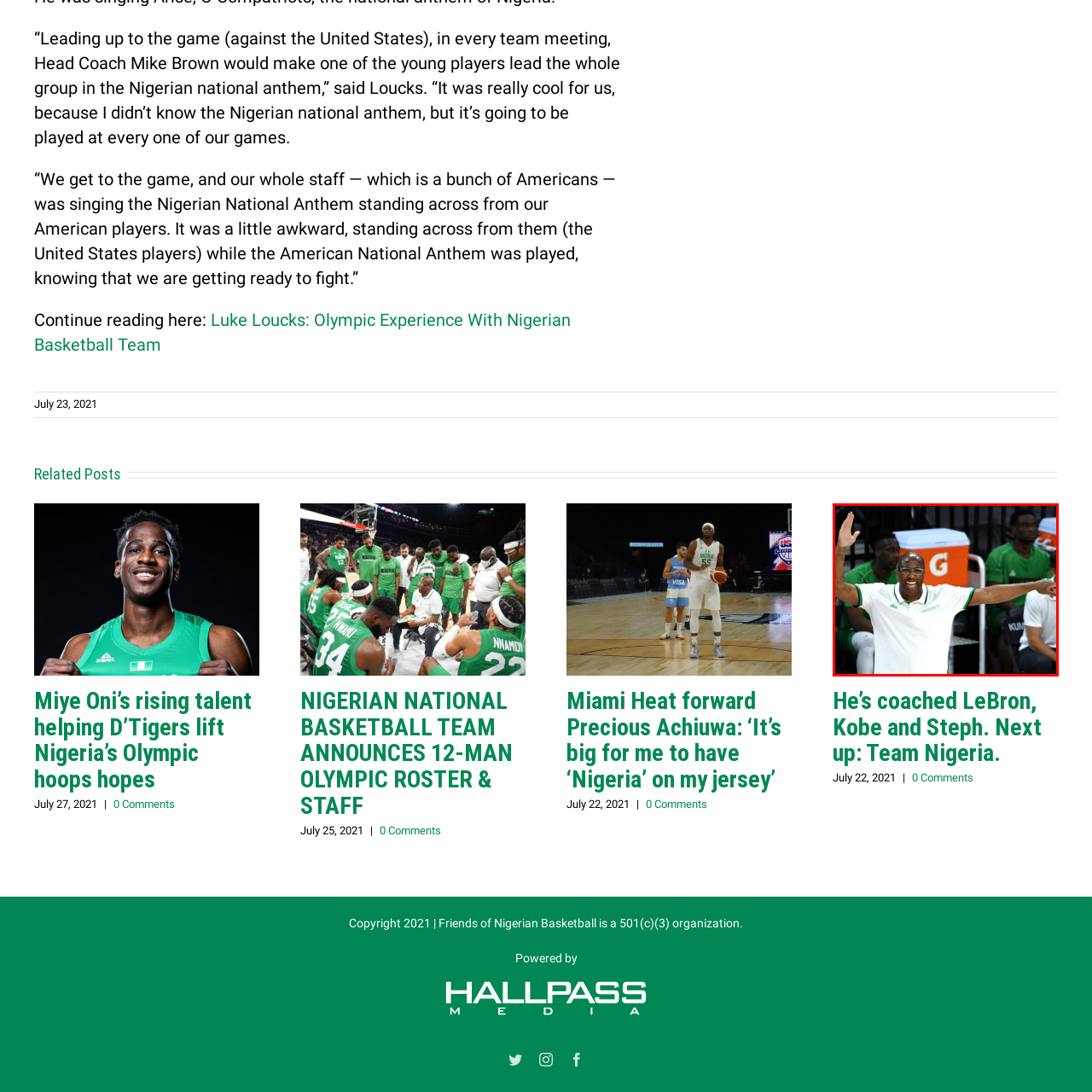Focus on the image confined within the red boundary and provide a single word or phrase in response to the question:
What brand of cooler is in the backdrop?

Gatorade